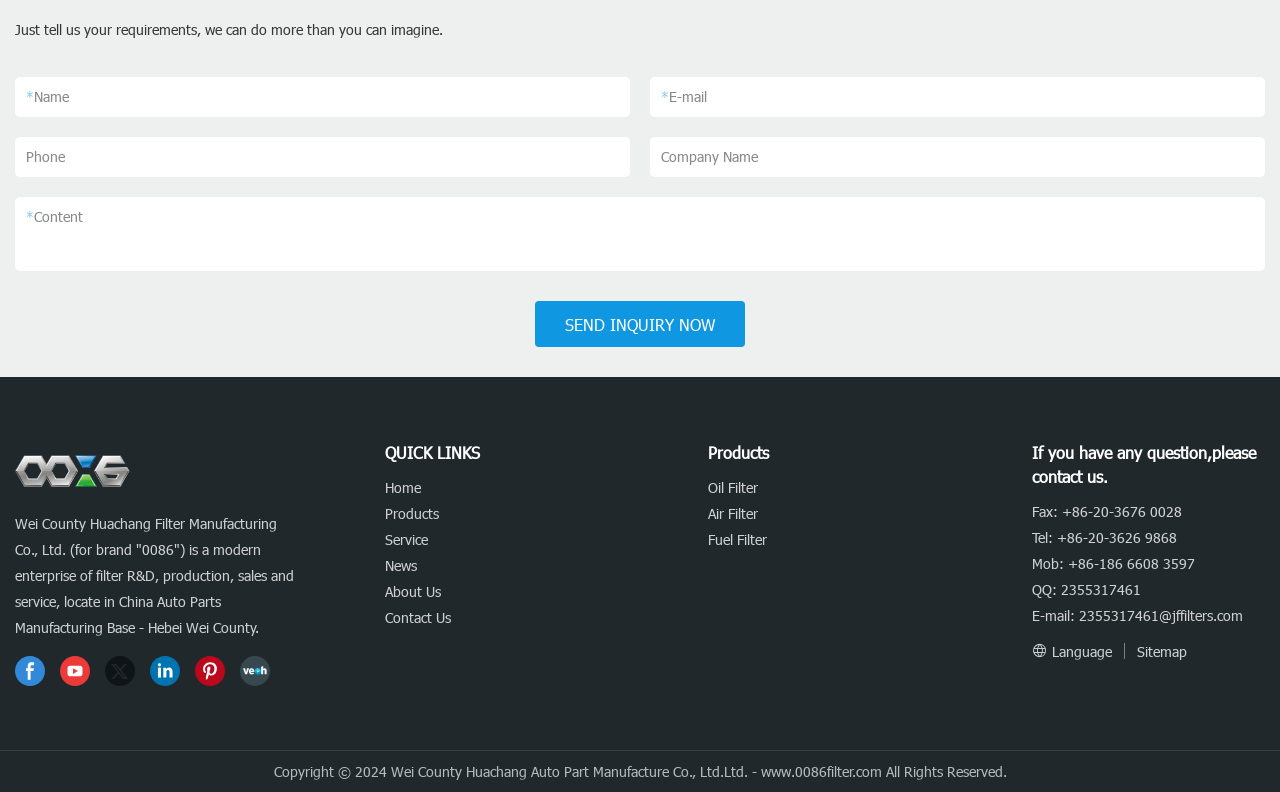Kindly determine the bounding box coordinates for the area that needs to be clicked to execute this instruction: "Visit facebook".

[0.012, 0.828, 0.035, 0.866]